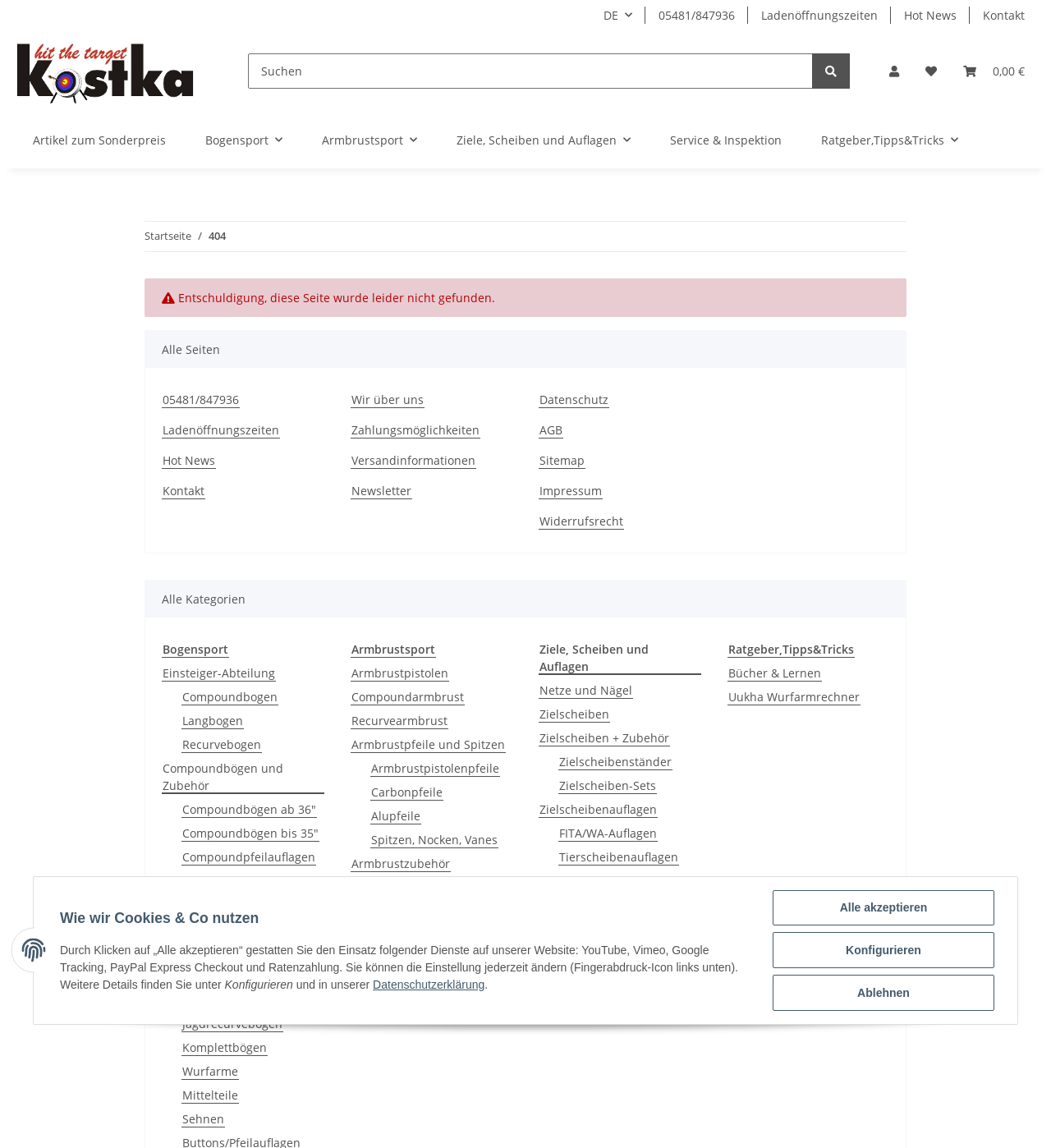Offer a meticulous caption that includes all visible features of the webpage.

This webpage is about Bogensport und Armbrusttechnik by Kostka, a shop for bows, crossbows, and related accessories. At the top, there is a navigation menu with links to different sections, including "Ladenöffnungszeiten", "Hot News", and "Kontakt". Below this menu, there is a search bar and a button to access the user's account.

On the left side, there is a list of categories, including "Bogensport", "Armbrustsport", and "Ziele, Scheiben und Auflagen". Each category has a dropdown menu with subcategories, such as "Compoundbogen", "Recurvebogen", and "Armbrustpistolen". These subcategories lead to pages with specific products and accessories.

In the main content area, there is a message apologizing for a page not being found, indicating that the user may have reached this page by mistake. Below this message, there are links to various pages, including "Alle Seiten", "Wir über uns", and "Datenschutz".

At the bottom of the page, there are more links to different sections, including "Zahlungsmöglichkeiten", "Versandinformationen", and "Newsletter". There is also a link to the sitemap and impressum.

Throughout the page, there are several buttons and links with icons, such as a flag icon for language selection and a shopping cart icon for accessing the user's cart.